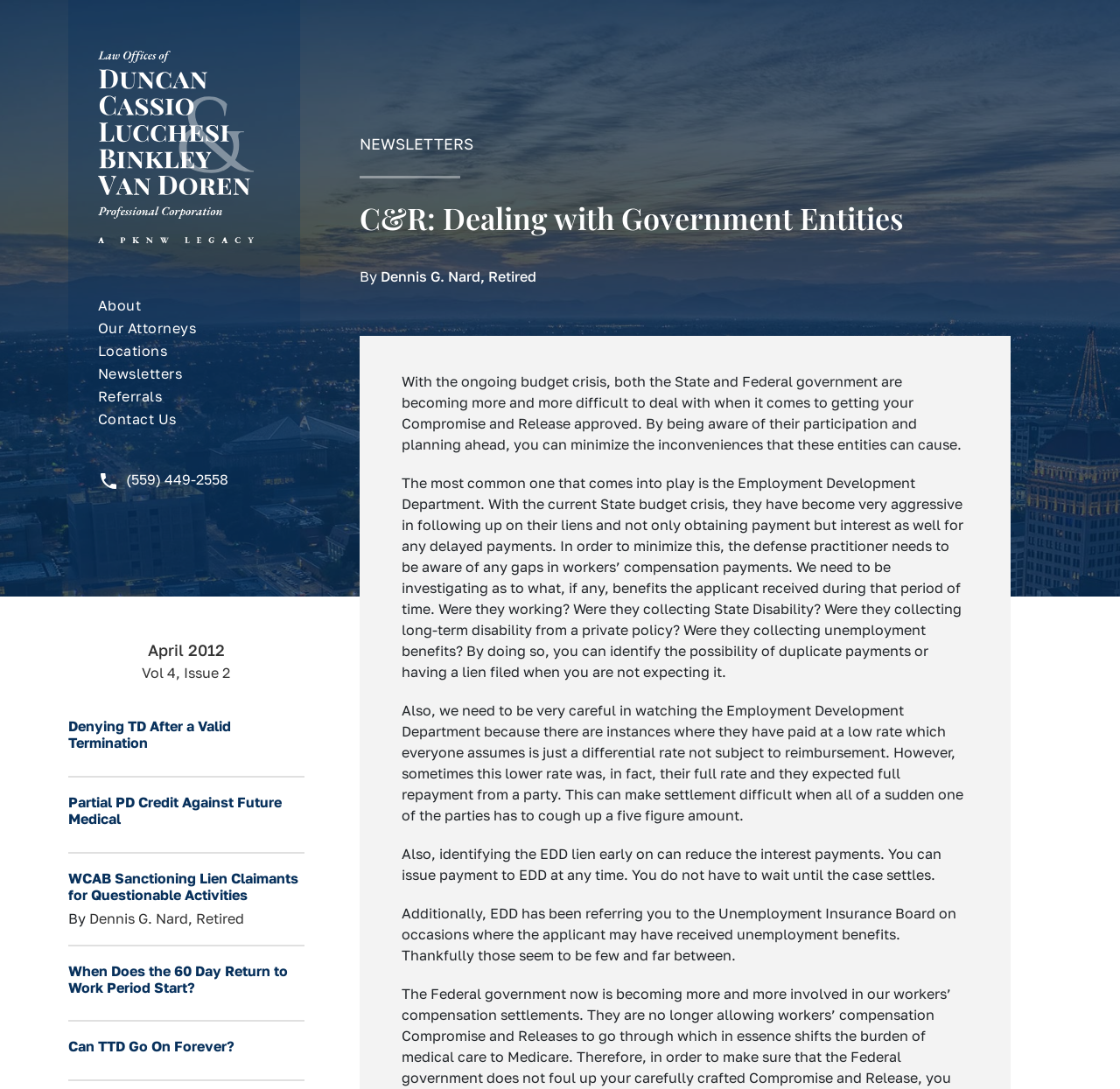What is the issue number of the newsletter?
Look at the image and answer the question using a single word or phrase.

Vol 4, Issue 2